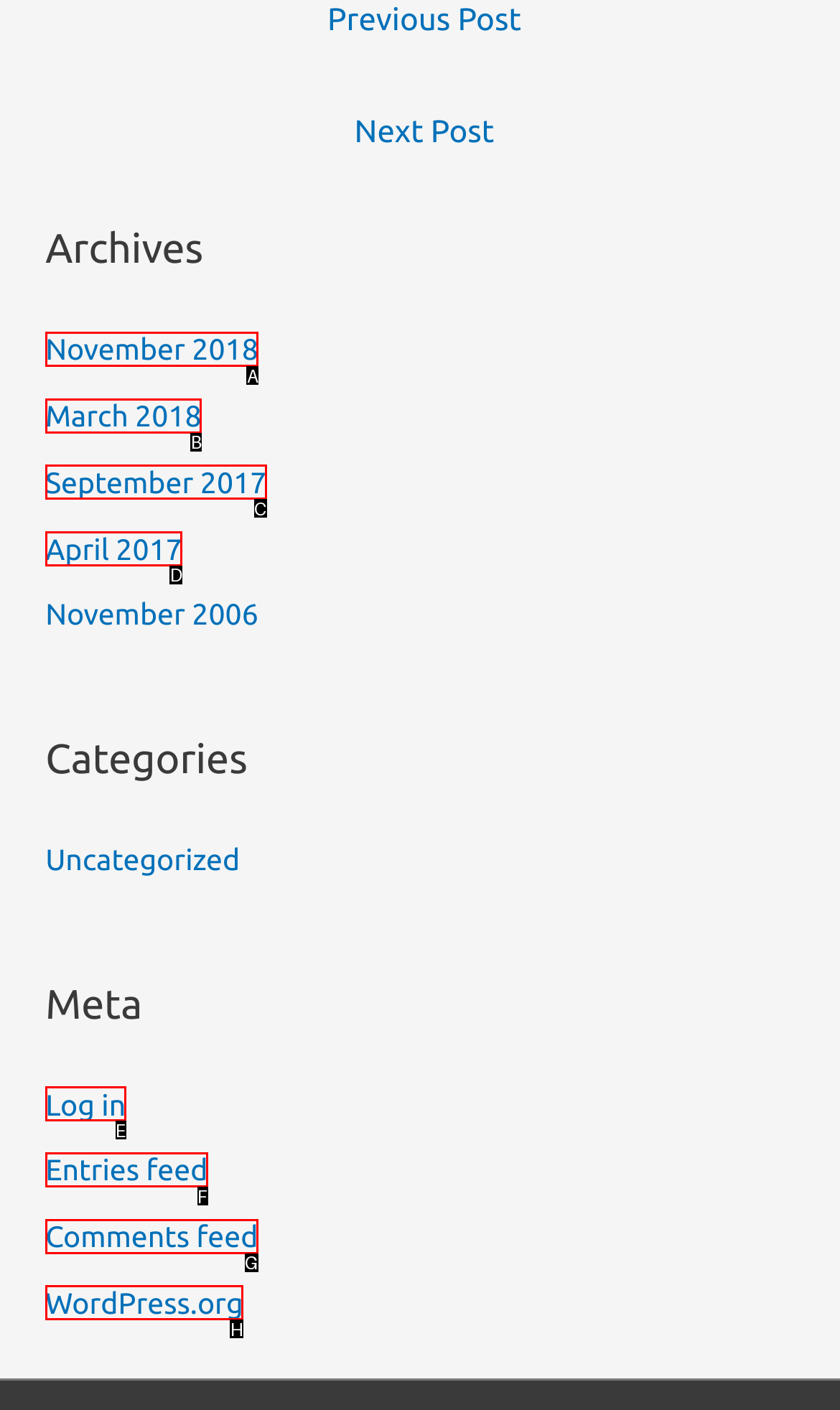Select the option that aligns with the description: WordPress.org
Respond with the letter of the correct choice from the given options.

H